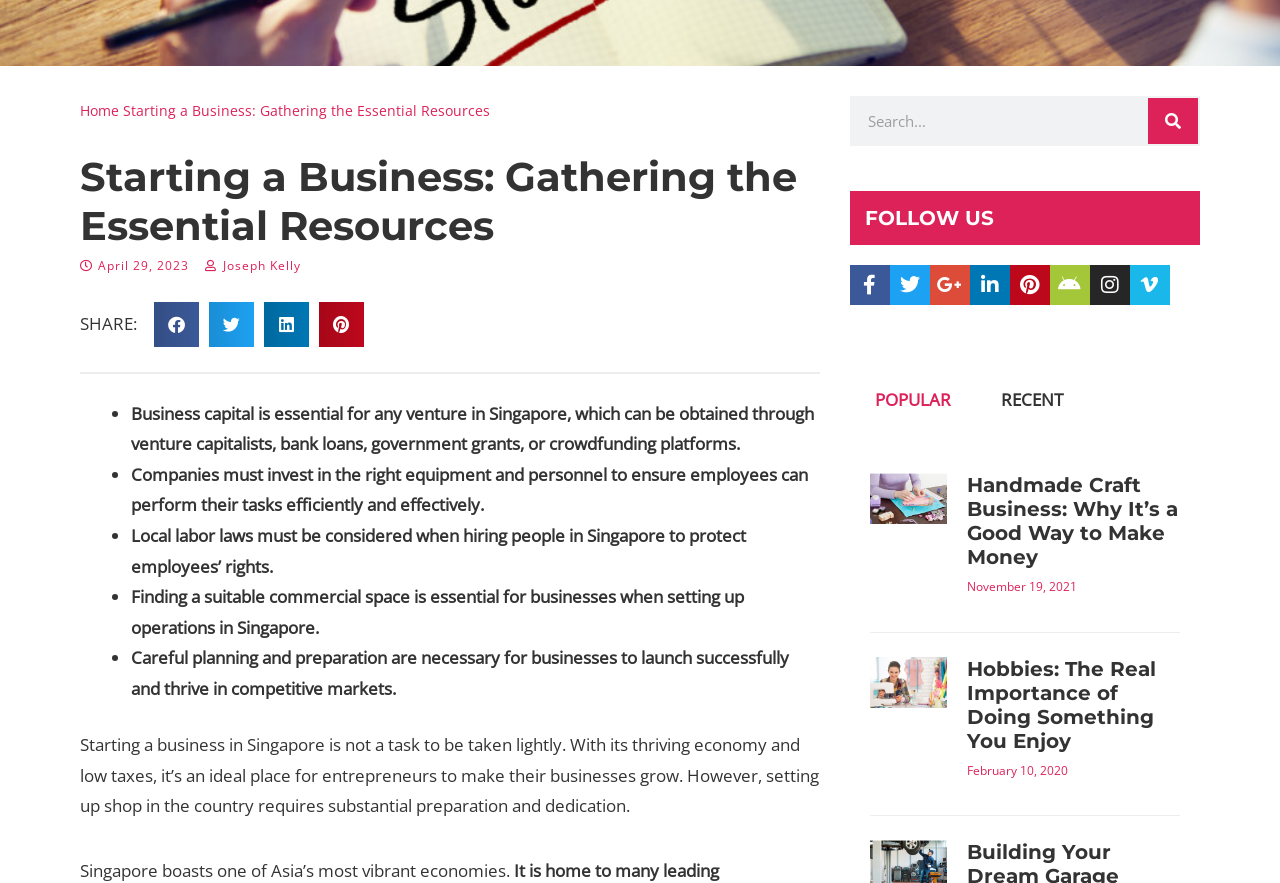From the element description: "aria-label="Share on pinterest"", extract the bounding box coordinates of the UI element. The coordinates should be expressed as four float numbers between 0 and 1, in the order [left, top, right, bottom].

[0.249, 0.342, 0.284, 0.393]